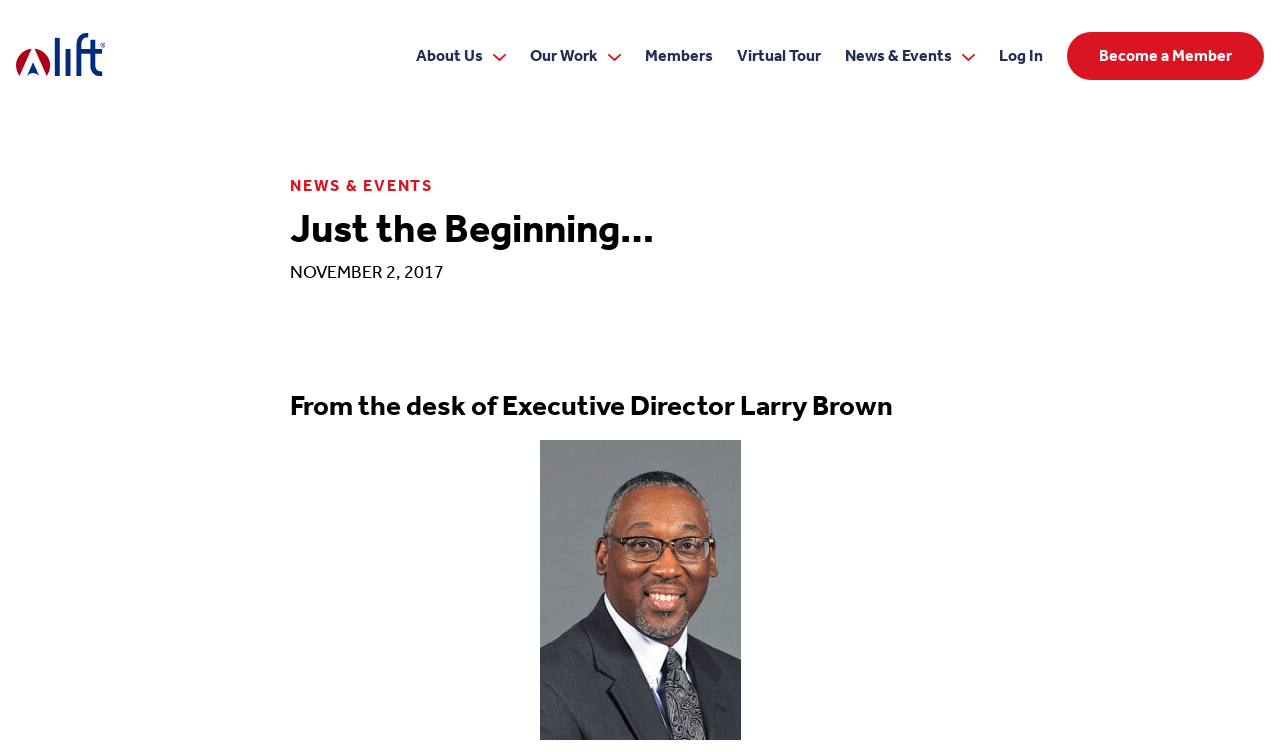What is the position of the 'Log In' link?
Look at the image and answer with only one word or phrase.

Bottom right